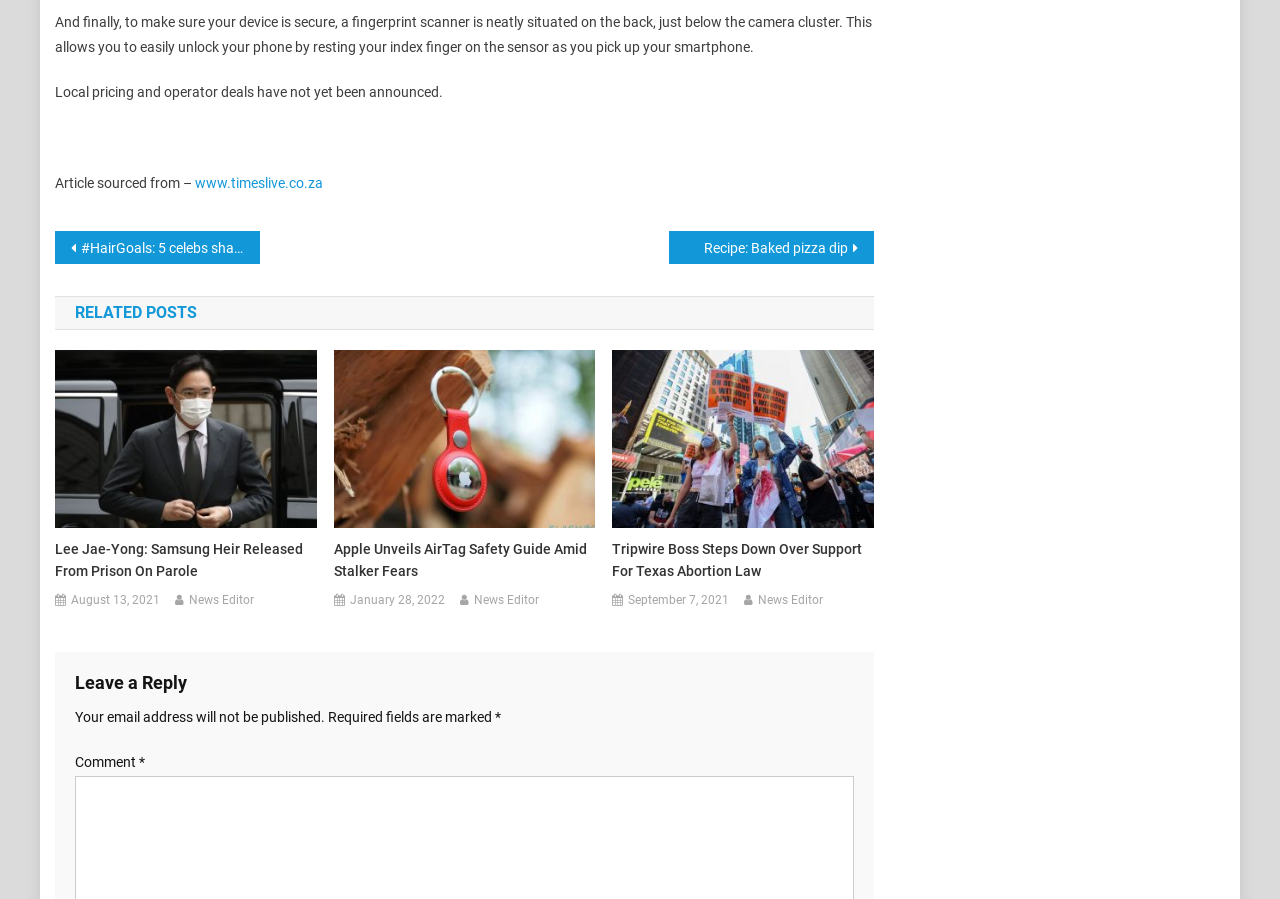Who is the author of the article?
Please use the image to provide a one-word or short phrase answer.

News Editor